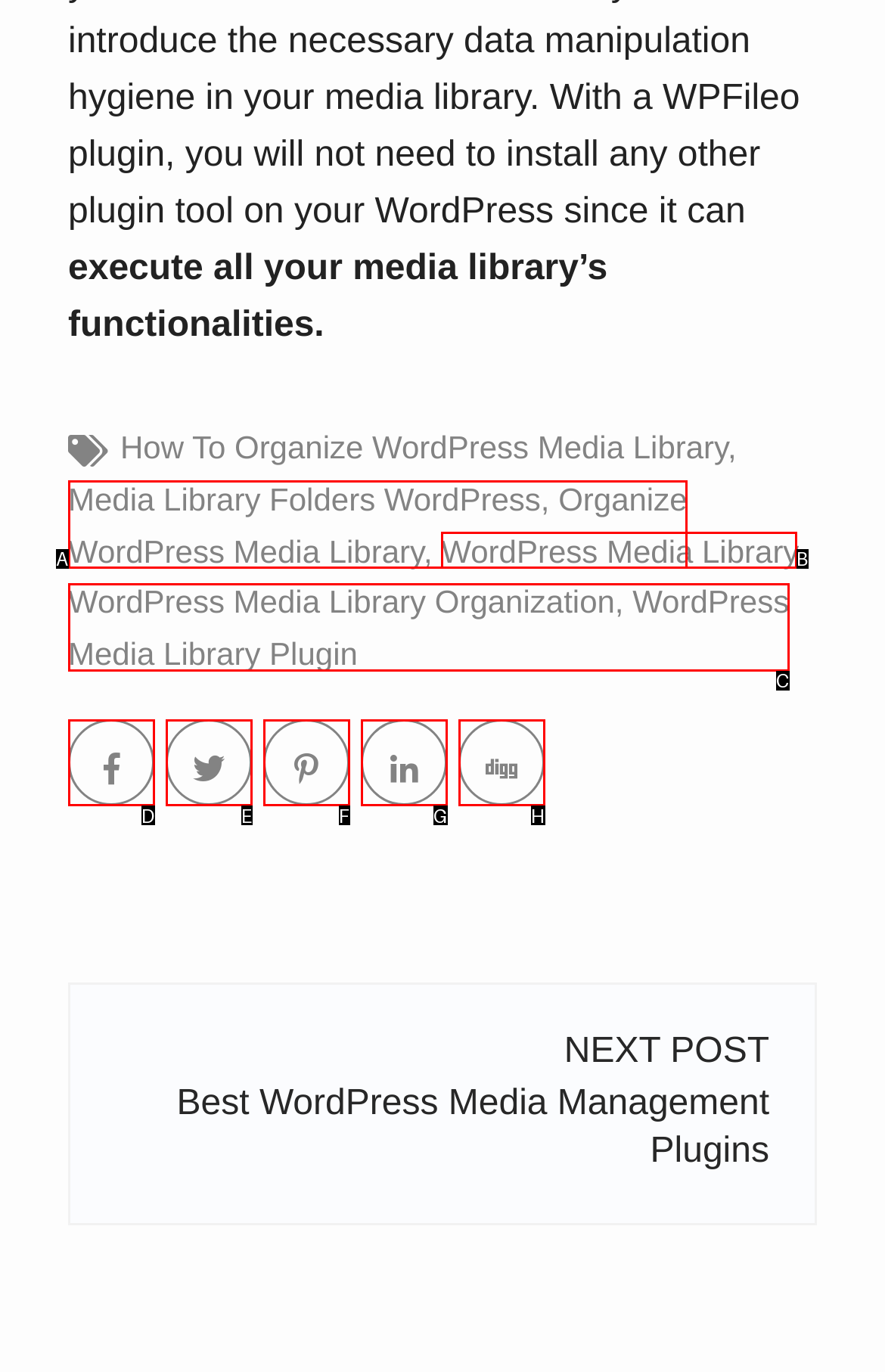Given the description: WordPress Media Library Plugin, choose the HTML element that matches it. Indicate your answer with the letter of the option.

C